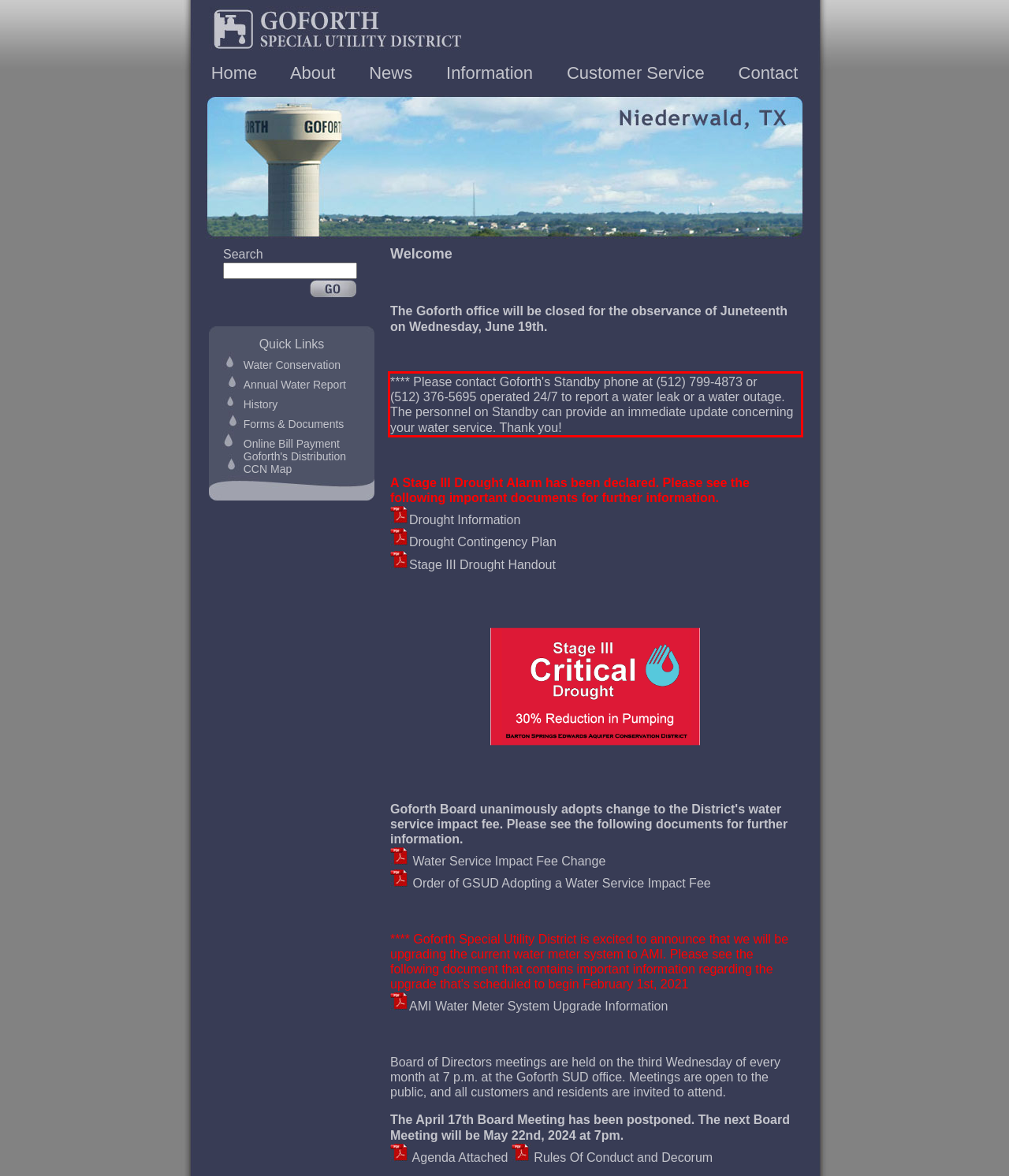From the provided screenshot, extract the text content that is enclosed within the red bounding box.

**** Please contact Goforth's Standby phone at (512) 799-4873 or (512) 376-5695 operated 24/7 to report a water leak or a water outage. The personnel on Standby can provide an immediate update concerning your water service. Thank you!